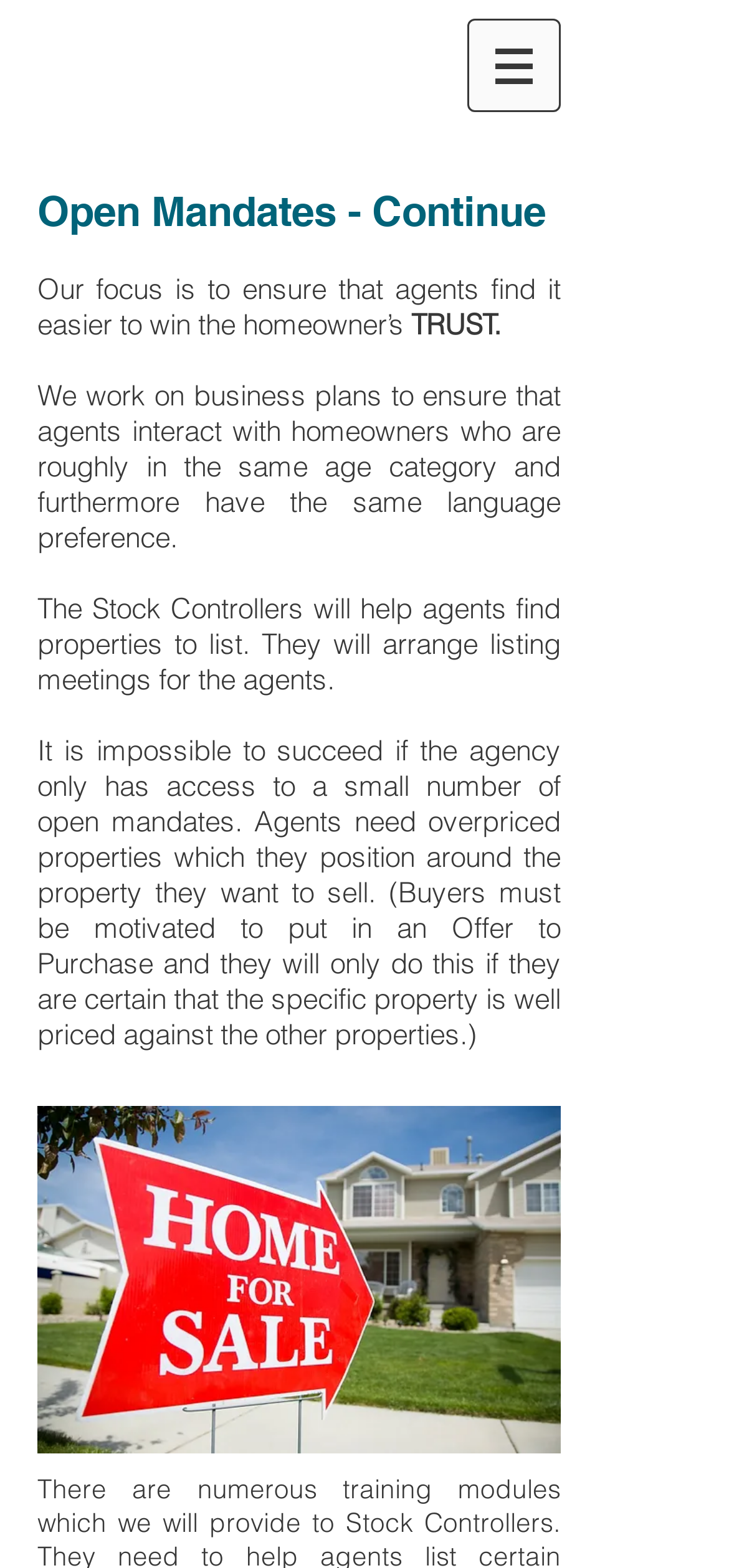Produce a meticulous description of the webpage.

The webpage appears to be a informational page about a real estate agency's strategy for agents to succeed in the market. At the top, there is a navigation menu labeled "Site" with a button that has a popup menu, accompanied by a small image. Below this, there is a heading that reads "Open Mandates - Continue".

The main content of the page is divided into several paragraphs of text. The first paragraph explains the agency's focus on helping agents win homeowners' trust. The second paragraph is a single sentence that reads "TRUST." The third paragraph is a continuation of the first, explaining the agency's business plan to match agents with homeowners of similar age and language preferences.

The fourth paragraph describes the role of Stock Controllers in helping agents find properties to list and arranging listing meetings. The fifth and longest paragraph explains the importance of having access to a large number of open mandates and positioning overpriced properties to motivate buyers.

At the bottom of the page, there is a large image of a "For Sale" sign, which likely illustrates the concept of open mandates and property listings. Overall, the page appears to be a informative resource for real estate agents, providing guidance on how to succeed in the market.